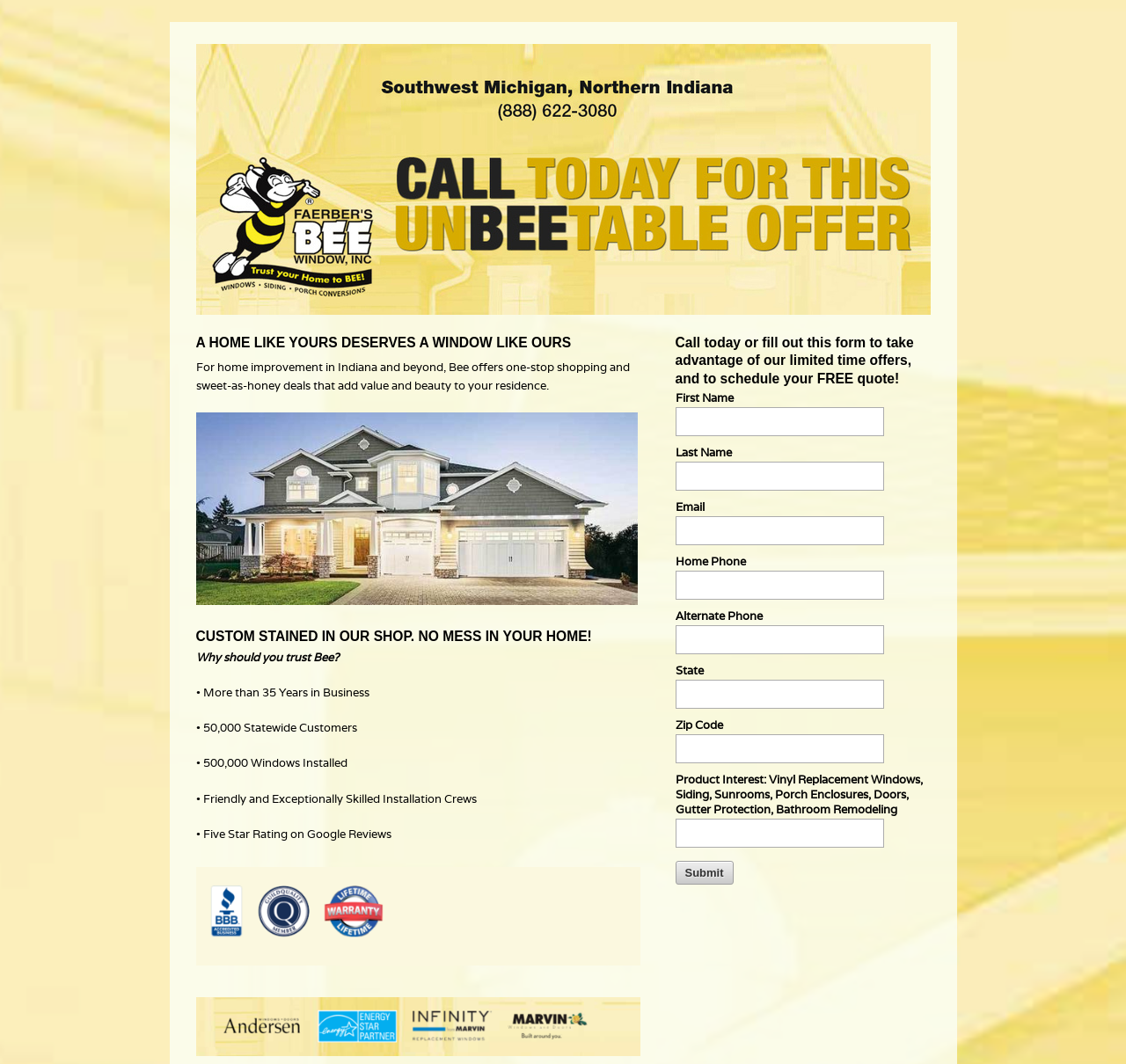Provide a single word or phrase answer to the question: 
How many windows has Bee installed?

500,000